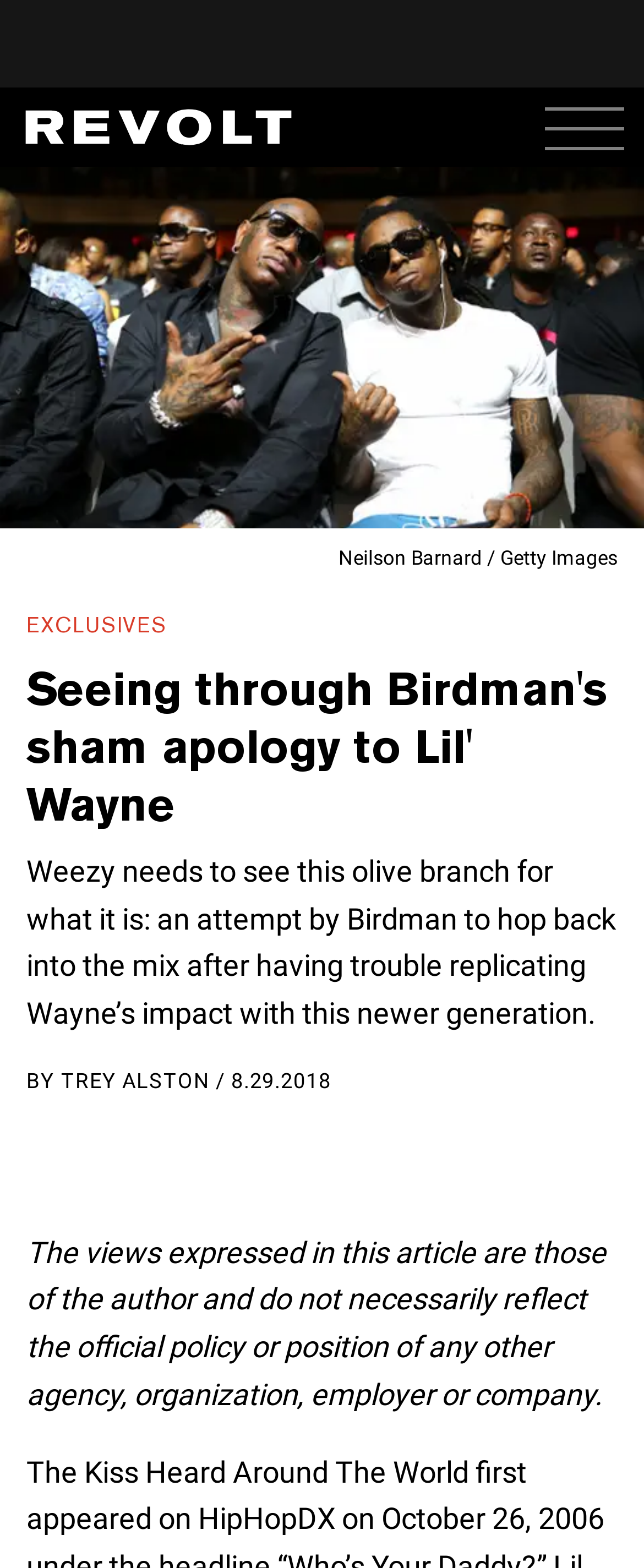What is the disclaimer about?
Based on the screenshot, respond with a single word or phrase.

views expressed in the article